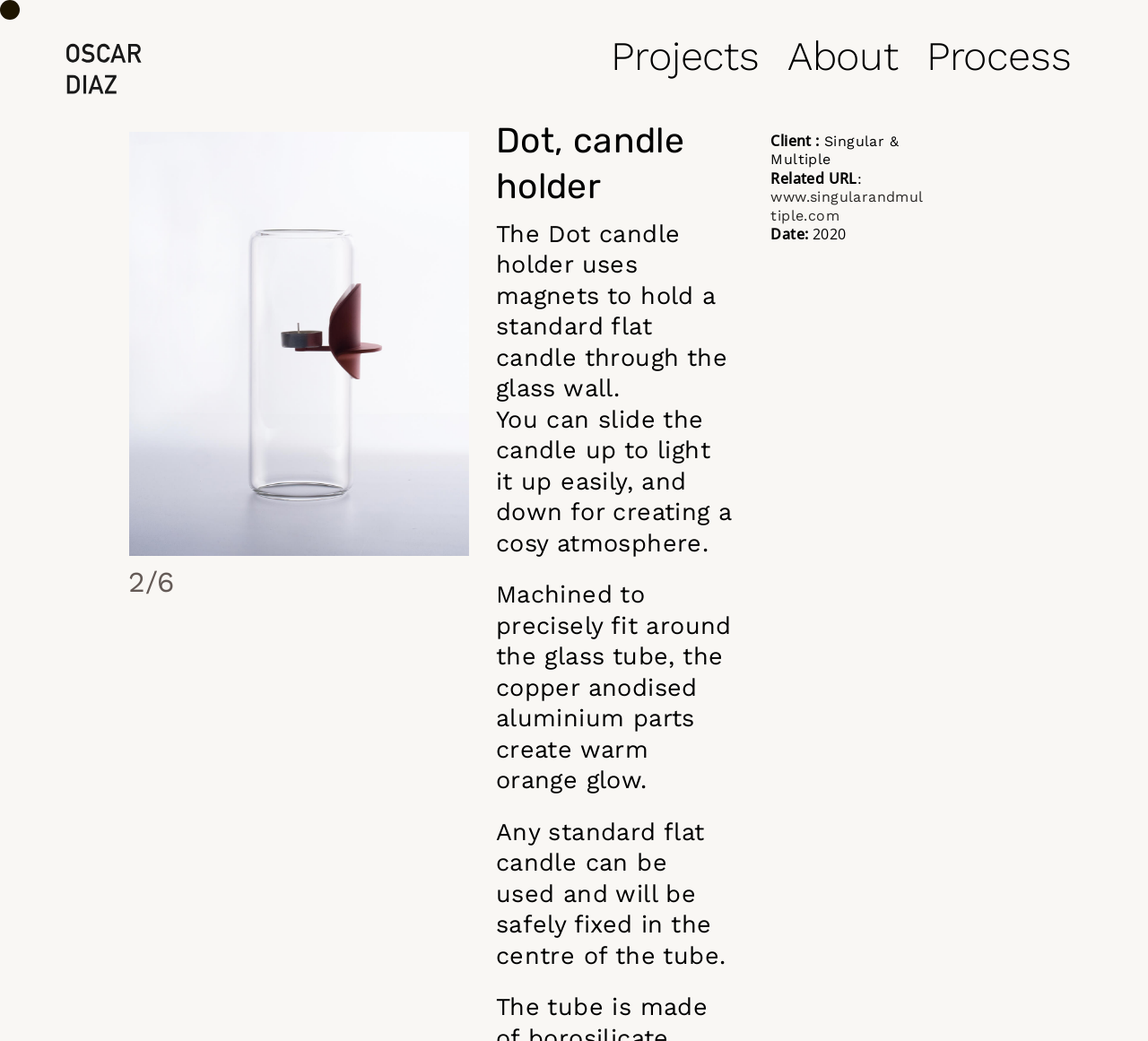Please analyze the image and give a detailed answer to the question:
What is the purpose of the Dot candle holder?

The answer can be found by reading the StaticText elements that describe the Dot candle holder, which state that it 'uses magnets to hold a standard flat candle through the glass wall'.